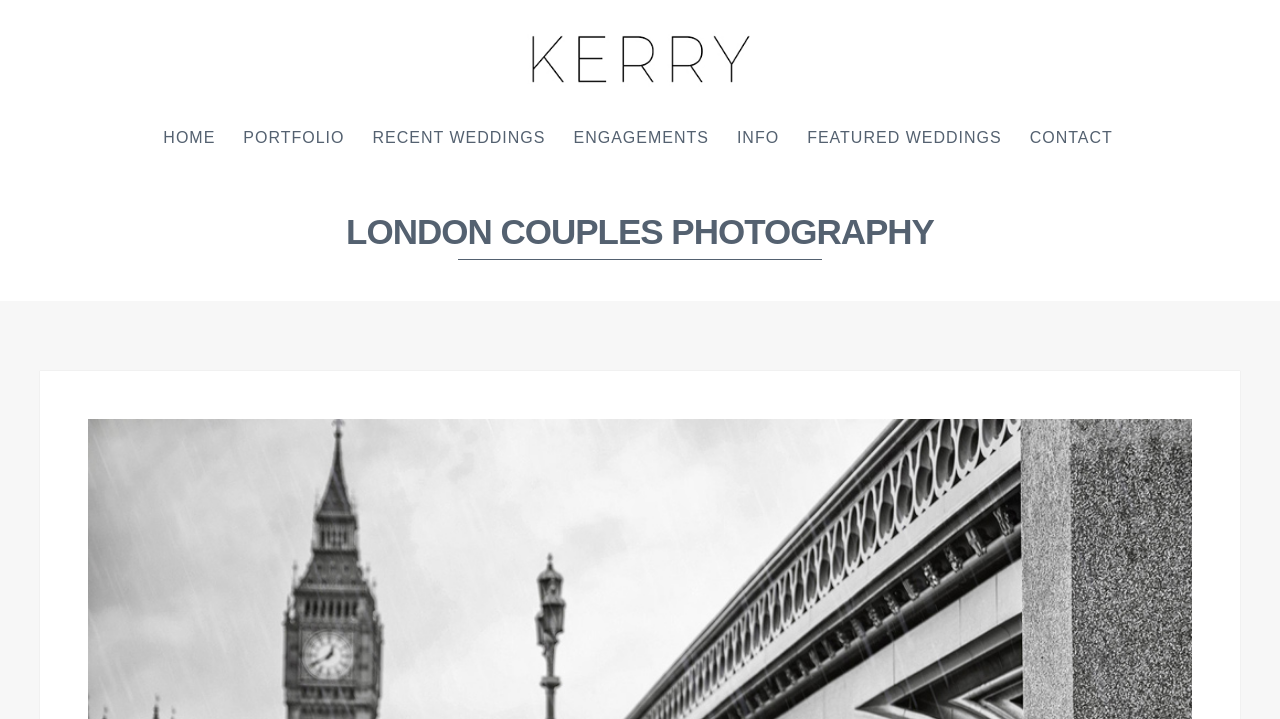Provide a thorough summary of the webpage.

This webpage is about London Couples Photography by Kerry Morgan, a London-based photographer. At the top-left corner, there is a link to "Kerry Morgan Photography" accompanied by an image with the same name. Below this, there is a navigation menu with seven links: "HOME", "PORTFOLIO", "RECENT WEDDINGS", "ENGAGEMENTS", "INFO", "FEATURED WEDDINGS", and "CONTACT", arranged horizontally from left to right.

Further down, there is a prominent heading that reads "LONDON COUPLES PHOTOGRAPHY", which is centered on the page. This heading is likely the main title of the webpage, highlighting the photographer's specialty.